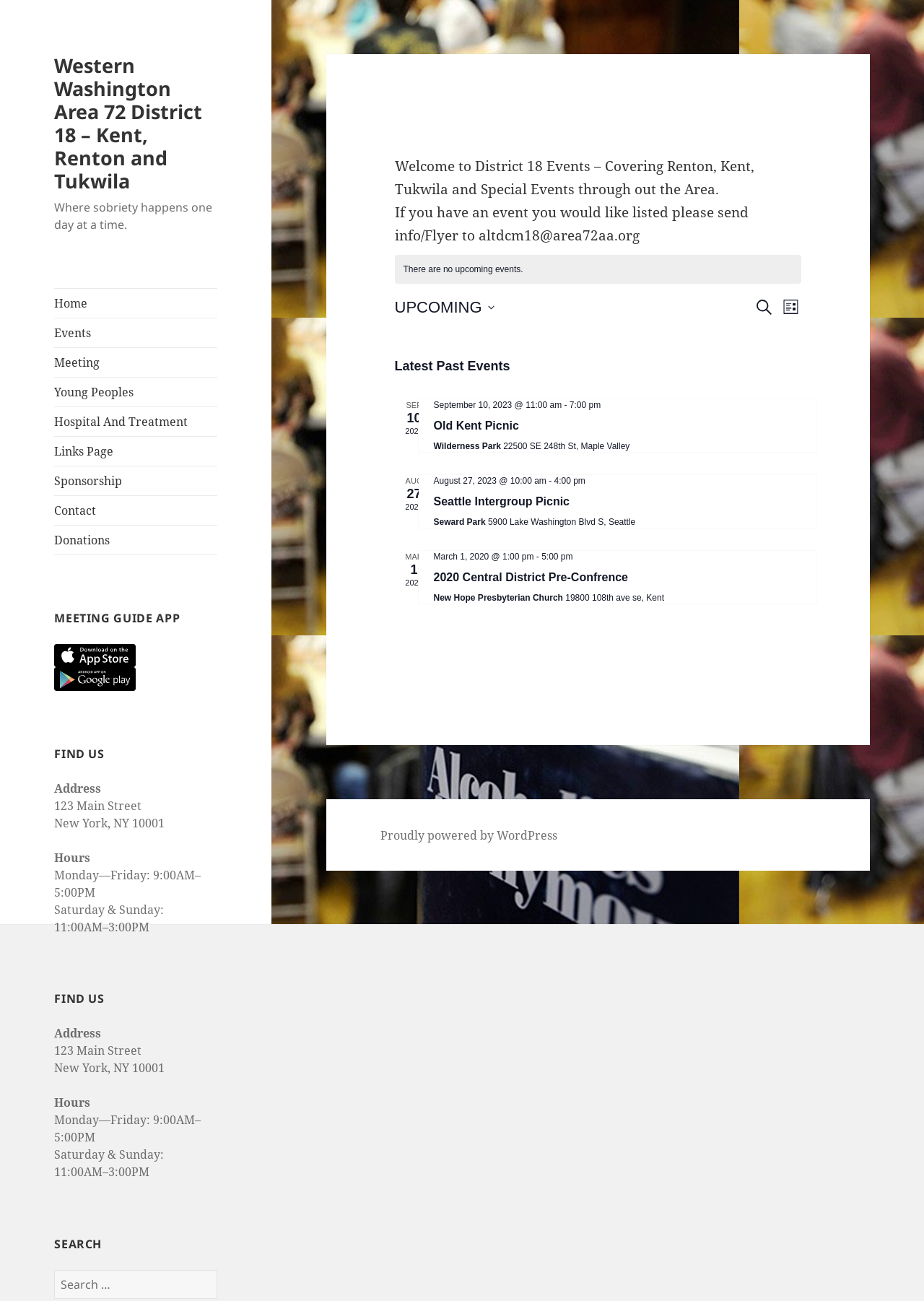Answer in one word or a short phrase: 
What is the address of the location?

123 Main Street